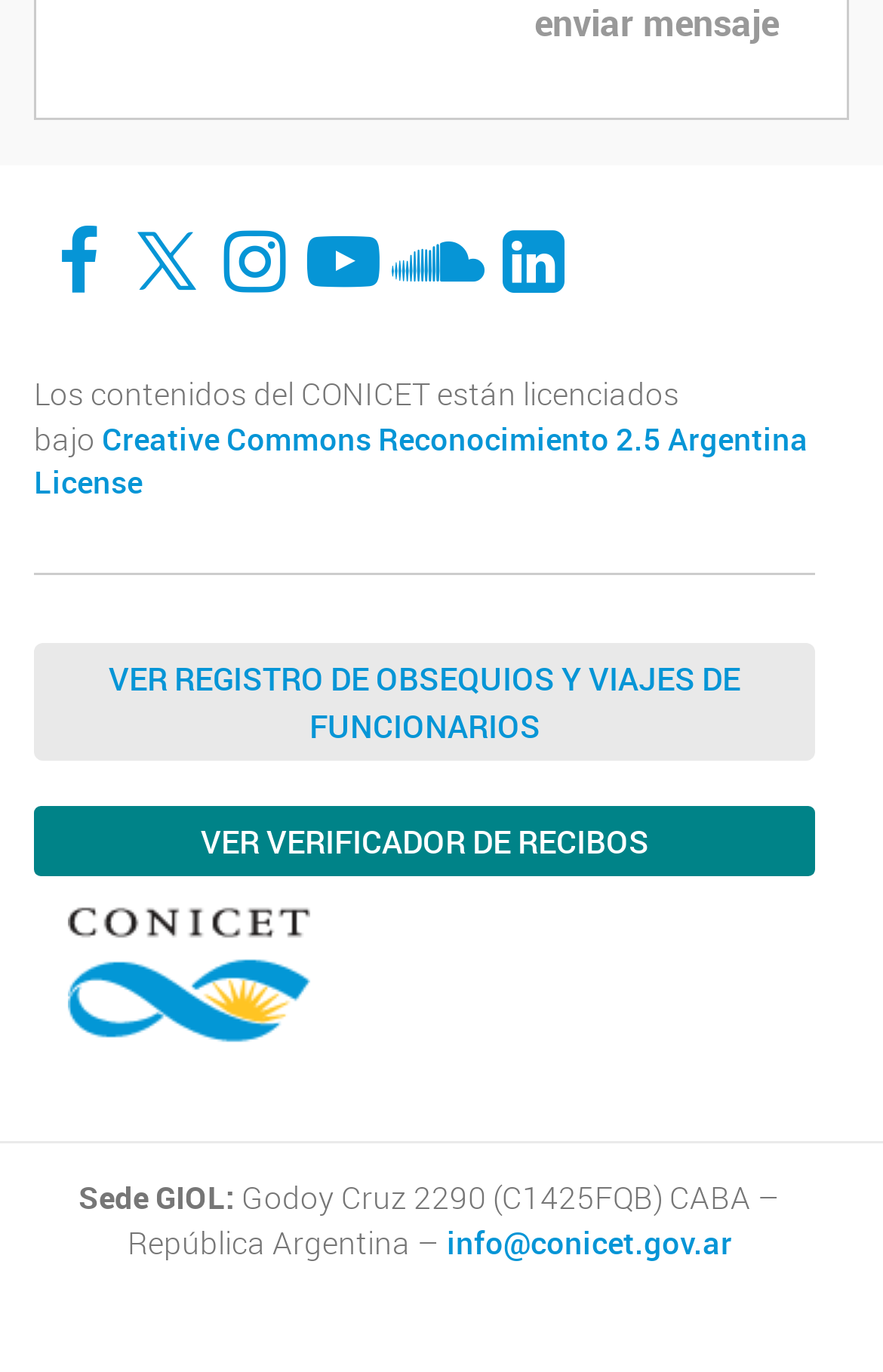From the webpage screenshot, predict the bounding box coordinates (top-left x, top-left y, bottom-right x, bottom-right y) for the UI element described here: YouTube

[0.344, 0.165, 0.433, 0.218]